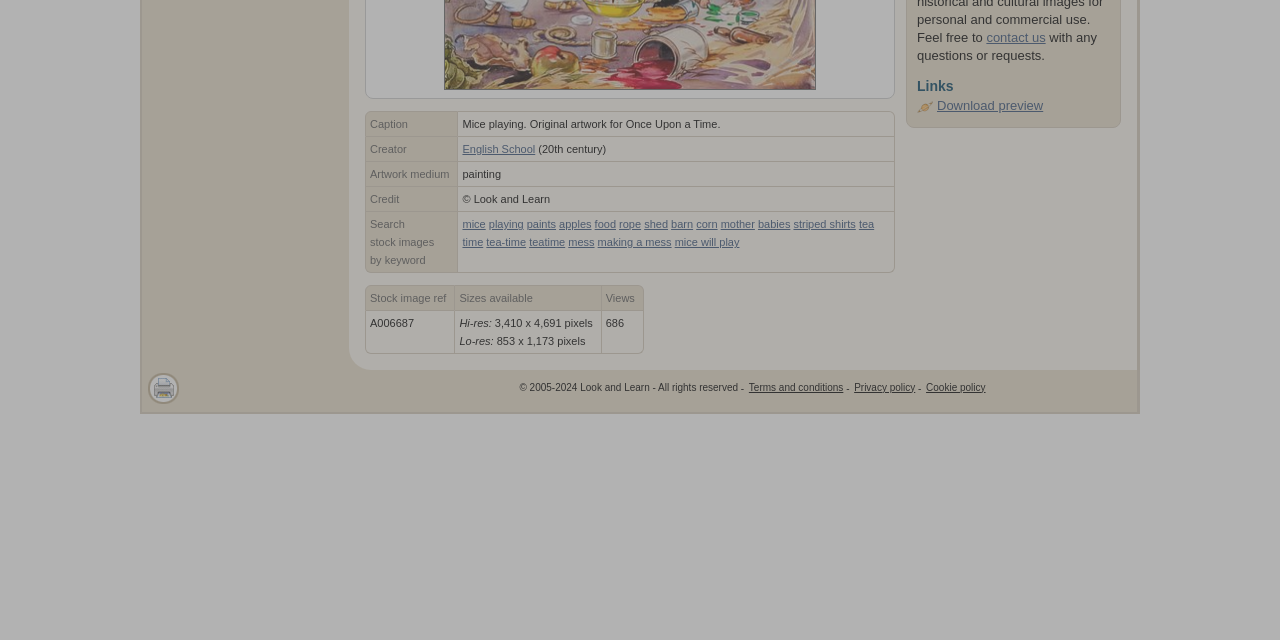Identify the bounding box coordinates for the UI element described as: "striped shirts". The coordinates should be provided as four floats between 0 and 1: [left, top, right, bottom].

[0.62, 0.341, 0.669, 0.36]